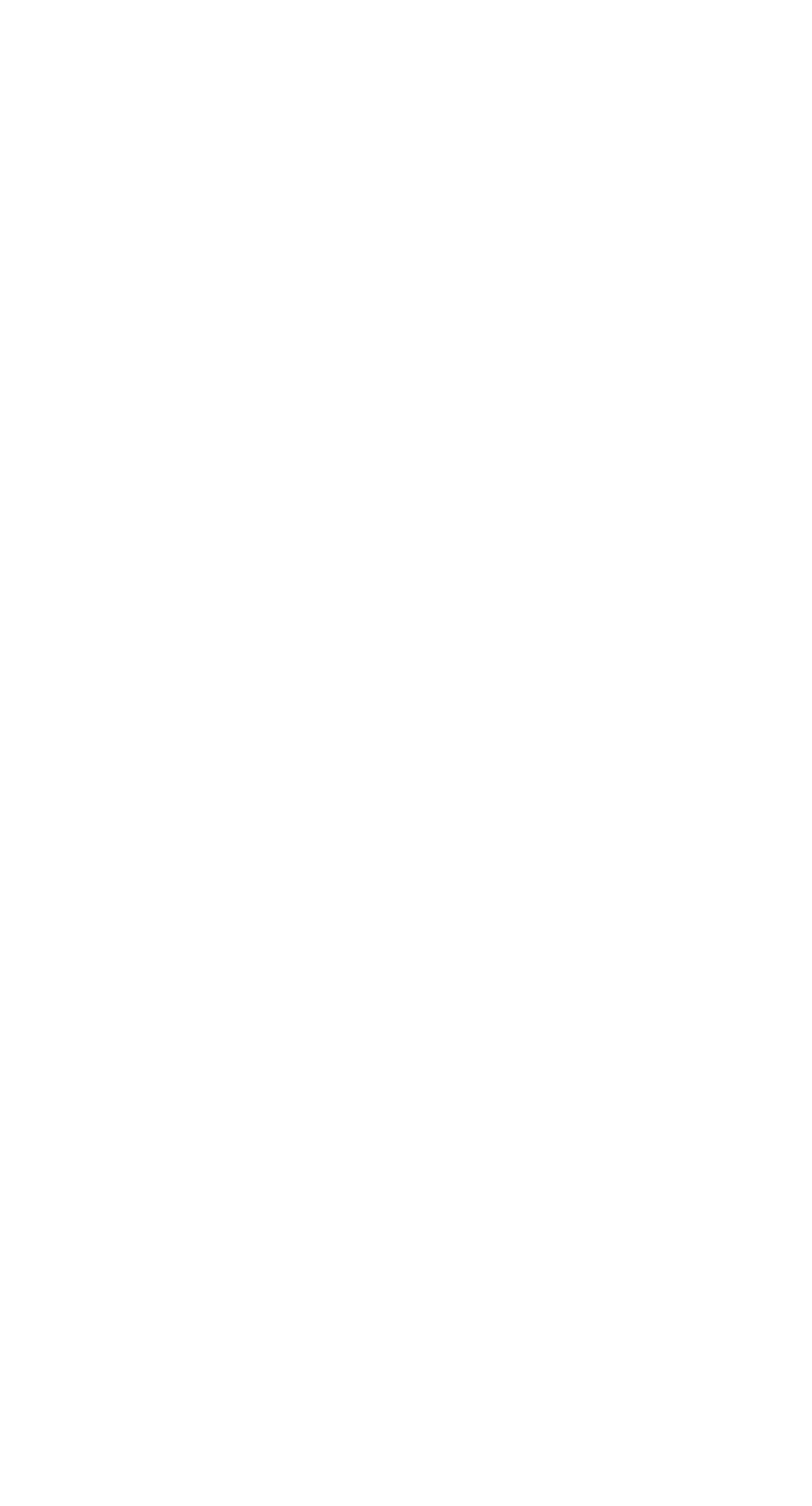Identify and provide the bounding box for the element described by: "Proudly powered by WordPress.".

[0.342, 0.947, 0.922, 0.972]